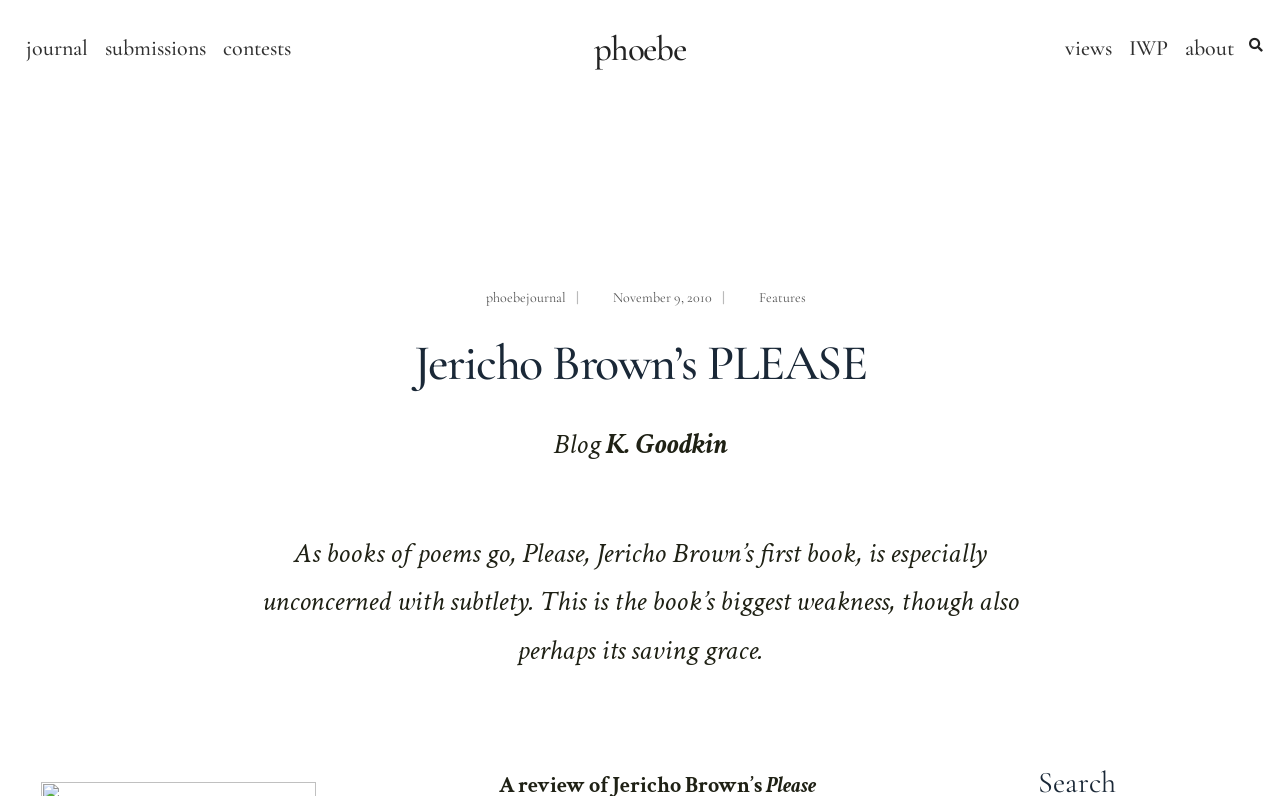Please determine the bounding box coordinates of the clickable area required to carry out the following instruction: "visit journal". The coordinates must be four float numbers between 0 and 1, represented as [left, top, right, bottom].

[0.016, 0.035, 0.073, 0.085]